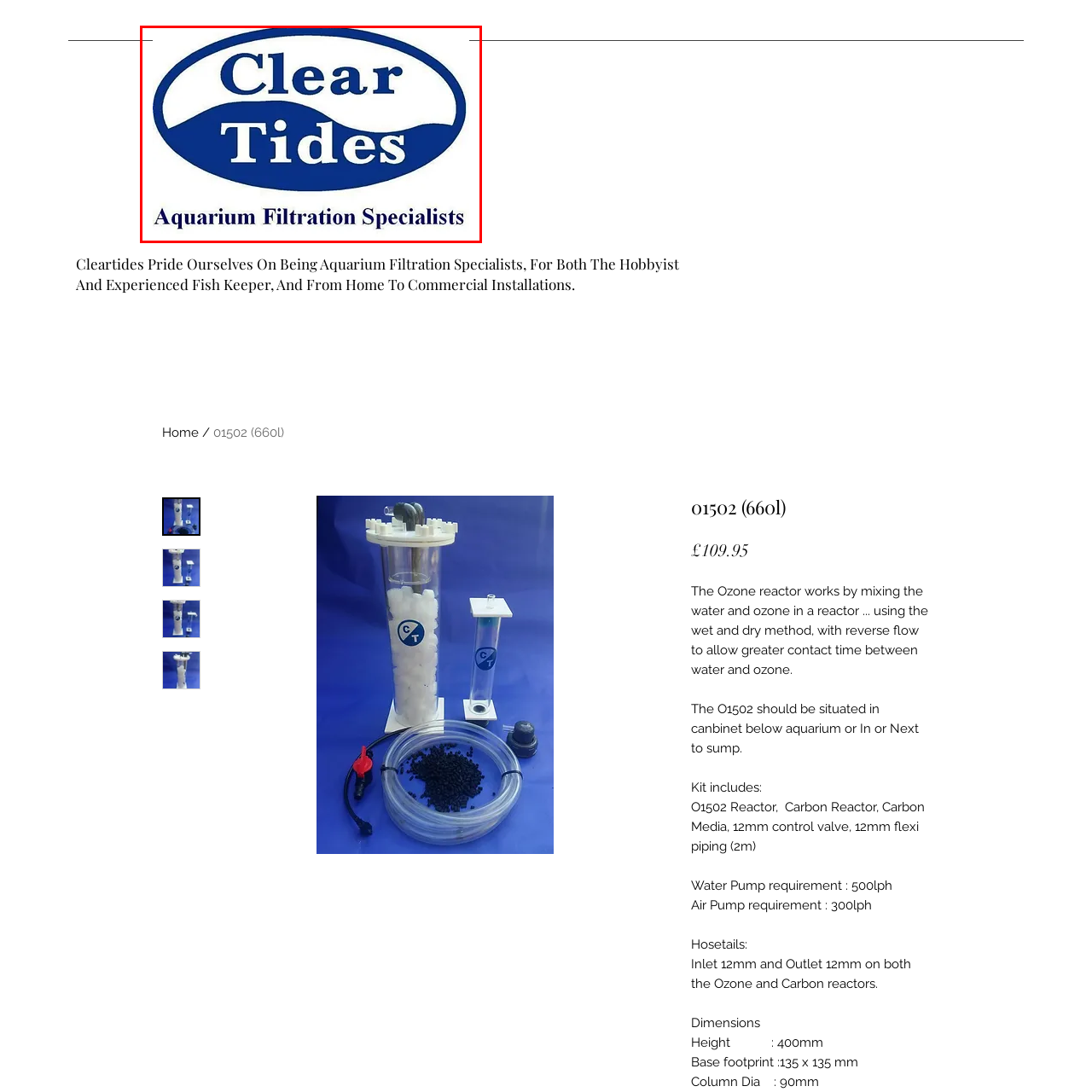Check the section outlined in red, What is the font style of the phrase 'Aquarium Filtration Specialists'? Please reply with a single word or phrase.

Elegant